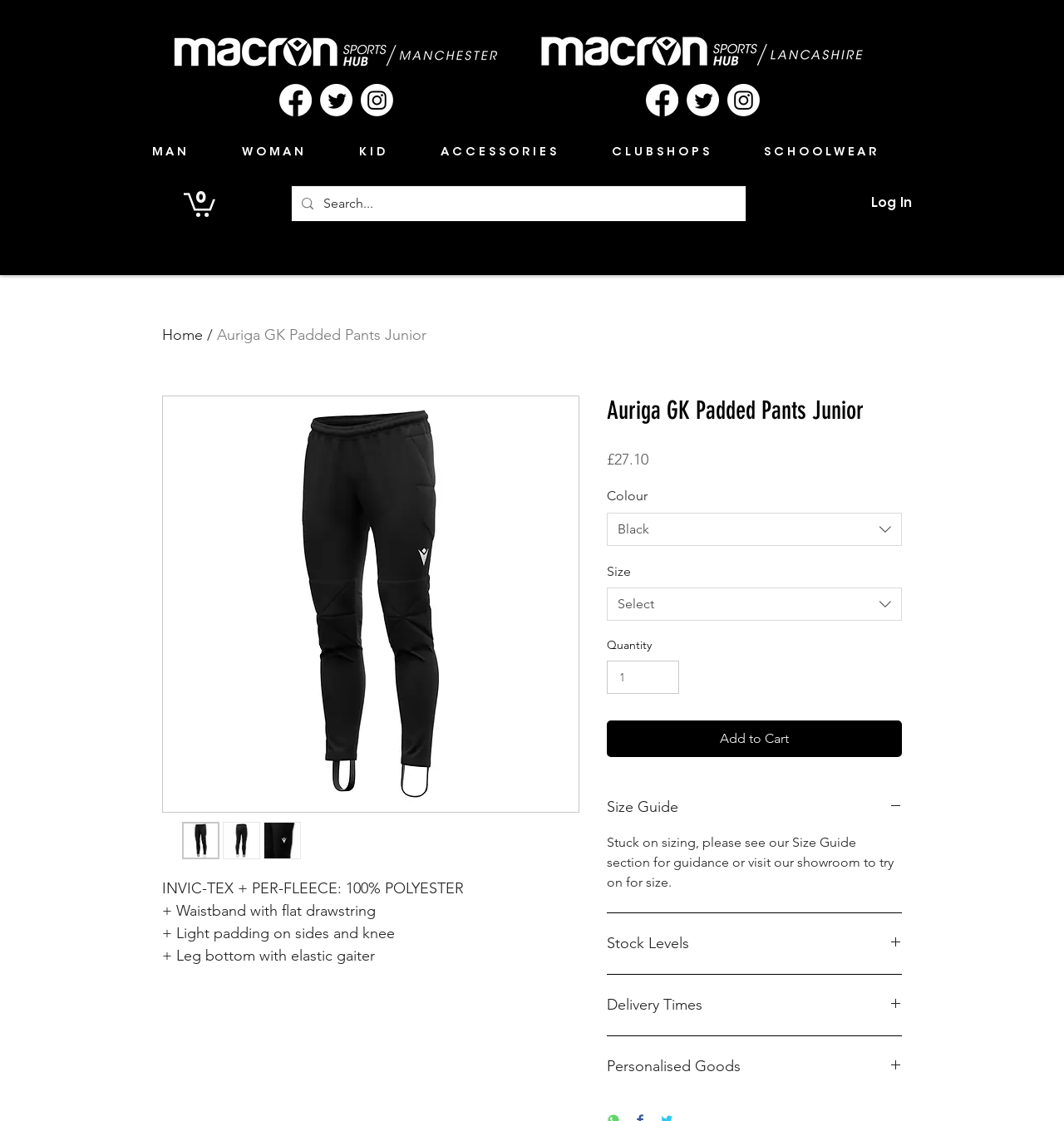What is the brand of the pants? Based on the screenshot, please respond with a single word or phrase.

Auriga